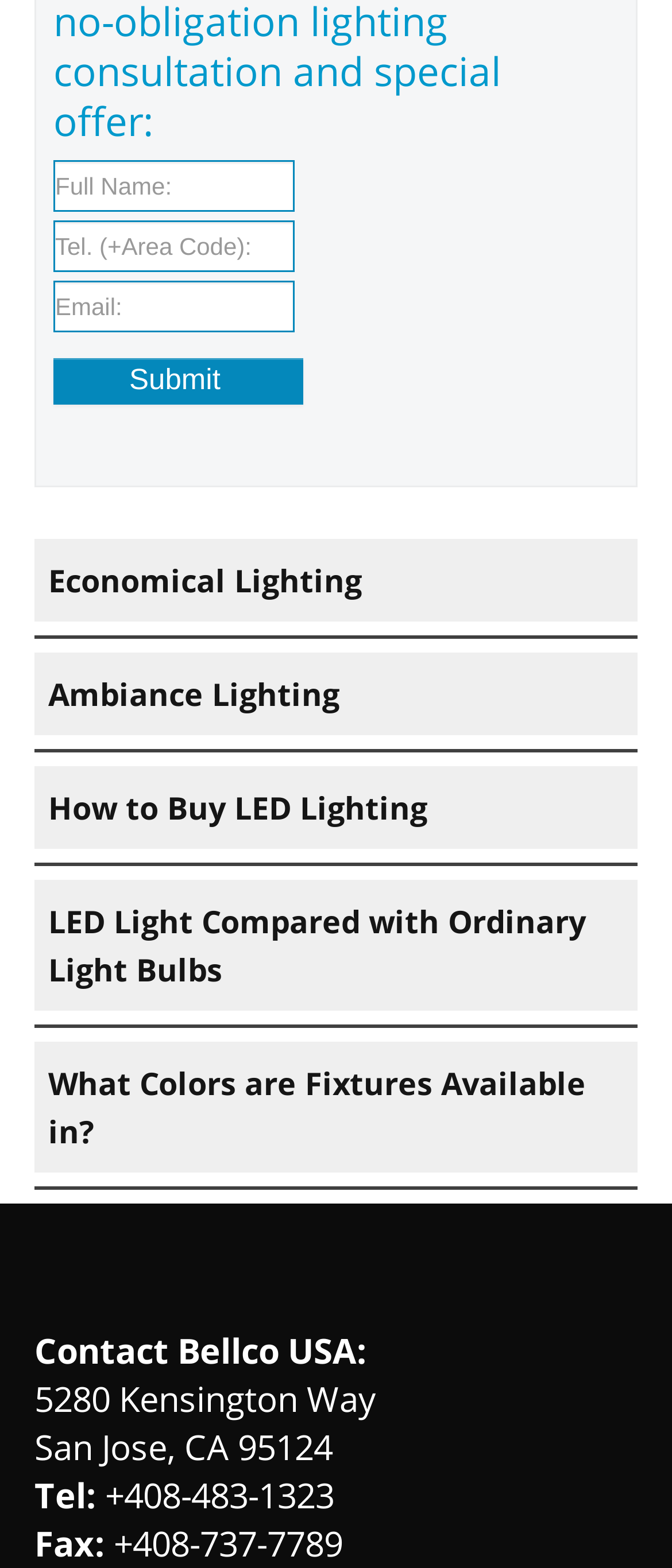What is the address of the company?
From the image, provide a succinct answer in one word or a short phrase.

5280 Kensington Way, San Jose, CA 95124